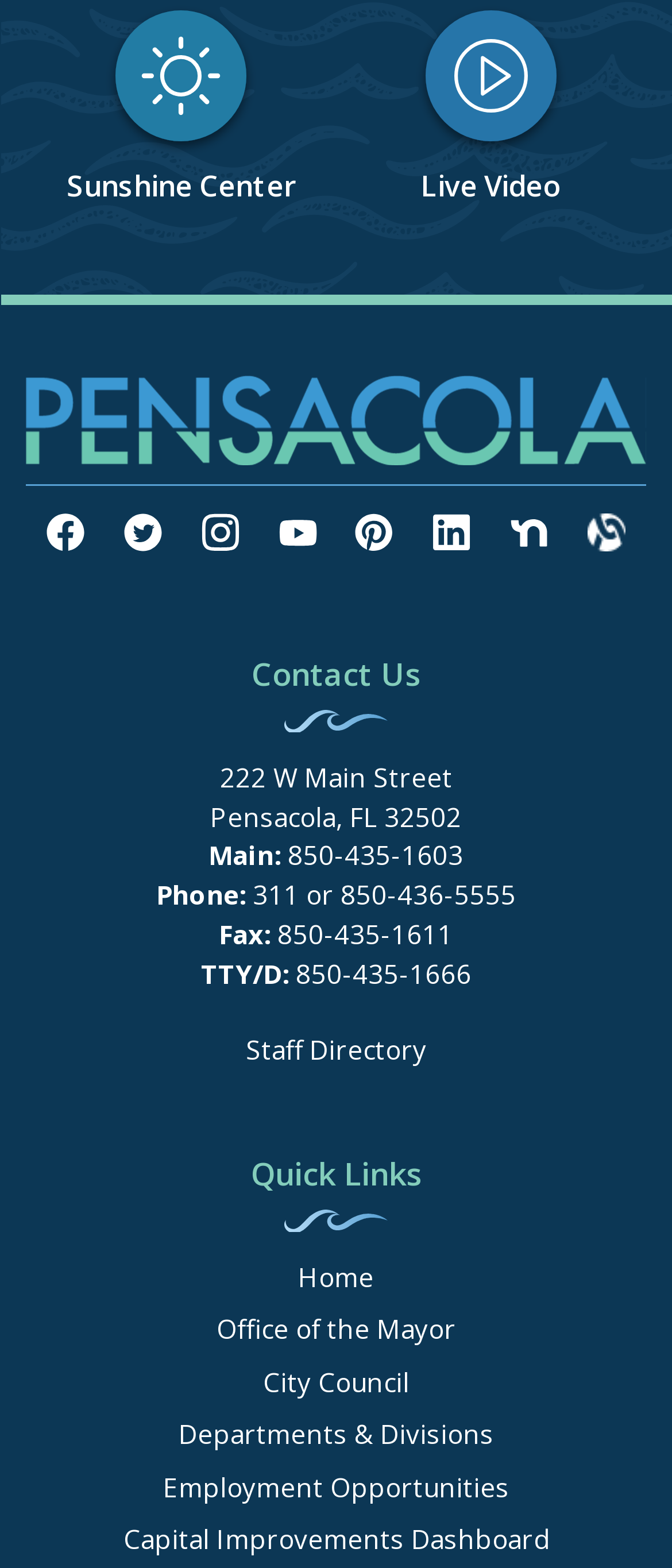How many social media links are there?
Answer the question with a single word or phrase derived from the image.

7